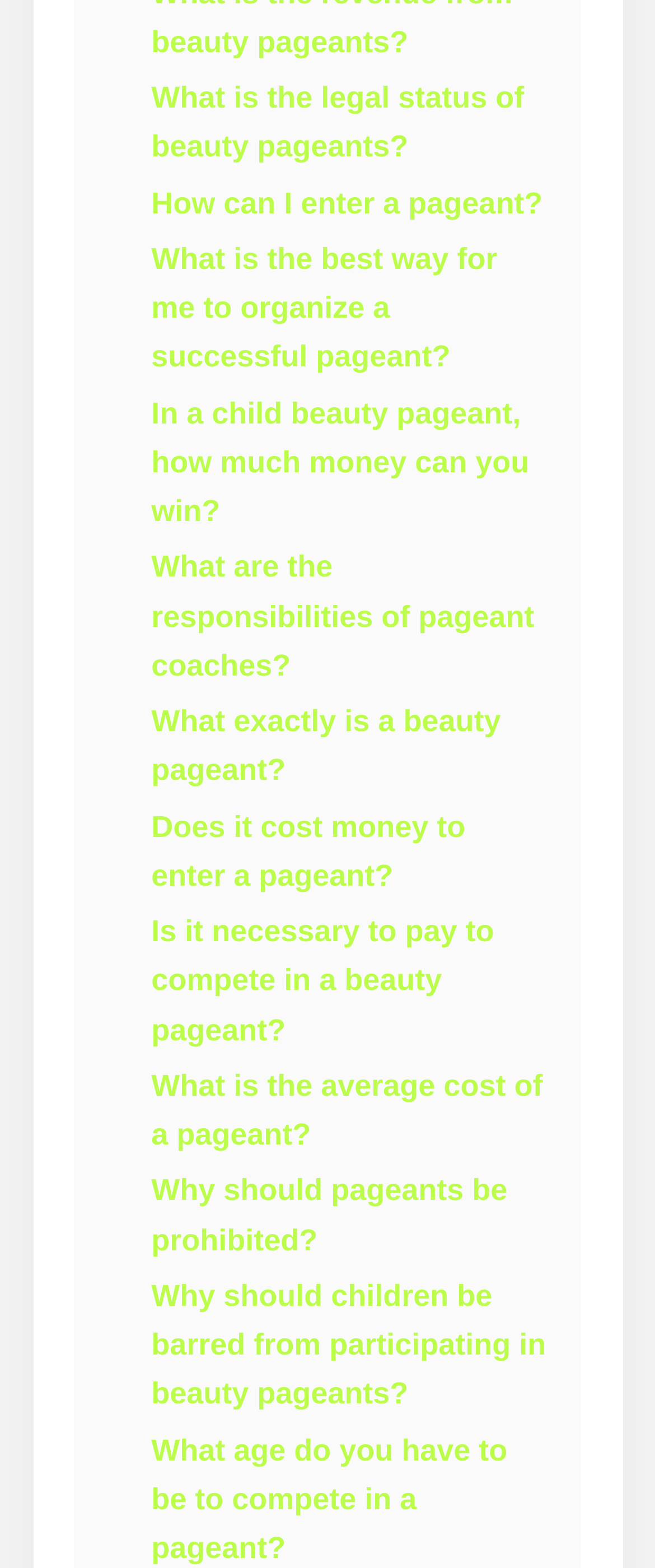Provide the bounding box coordinates of the section that needs to be clicked to accomplish the following instruction: "Get information on how to enter a pageant."

[0.231, 0.119, 0.829, 0.14]